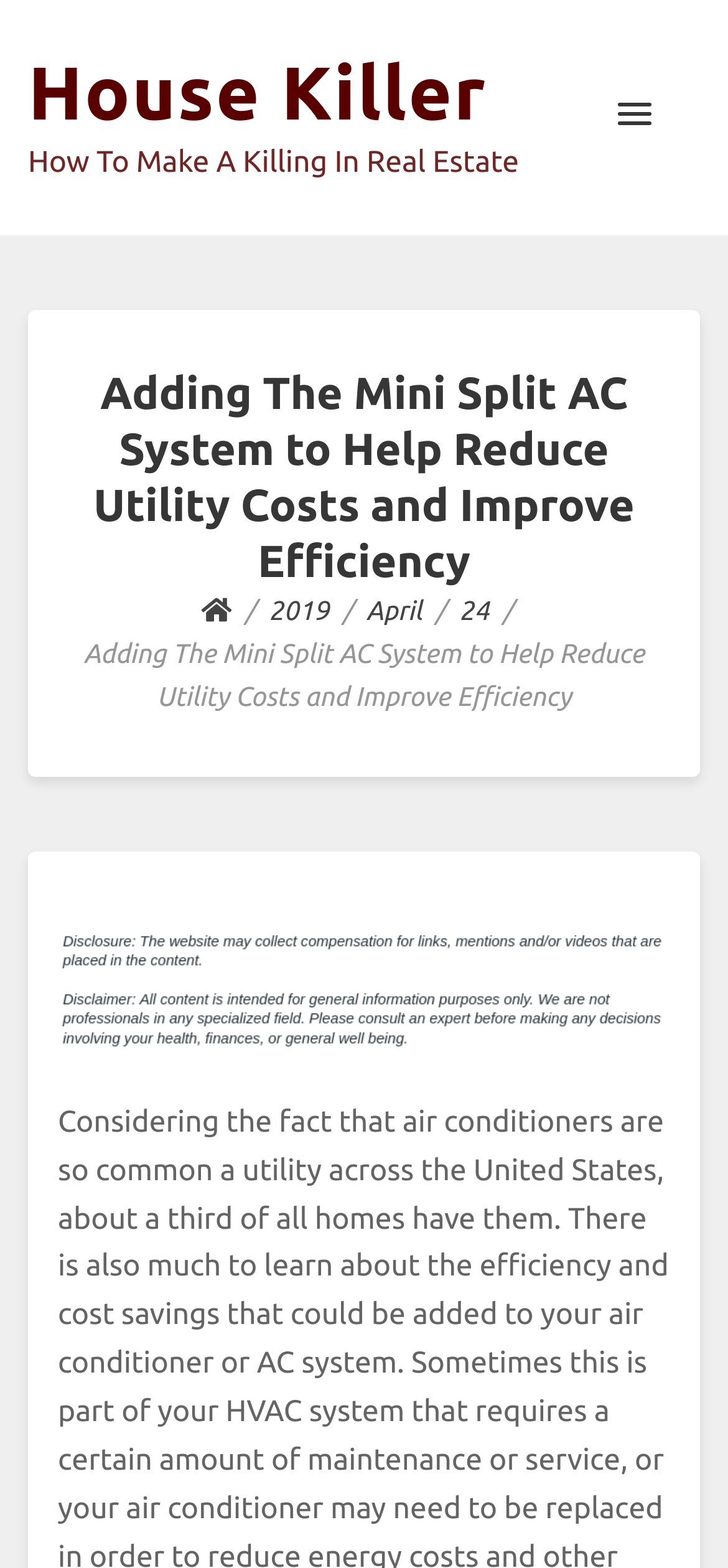For the following element description, predict the bounding box coordinates in the format (top-left x, top-left y, bottom-right x, bottom-right y). All values should be floating point numbers between 0 and 1. Description: 24

[0.63, 0.38, 0.672, 0.399]